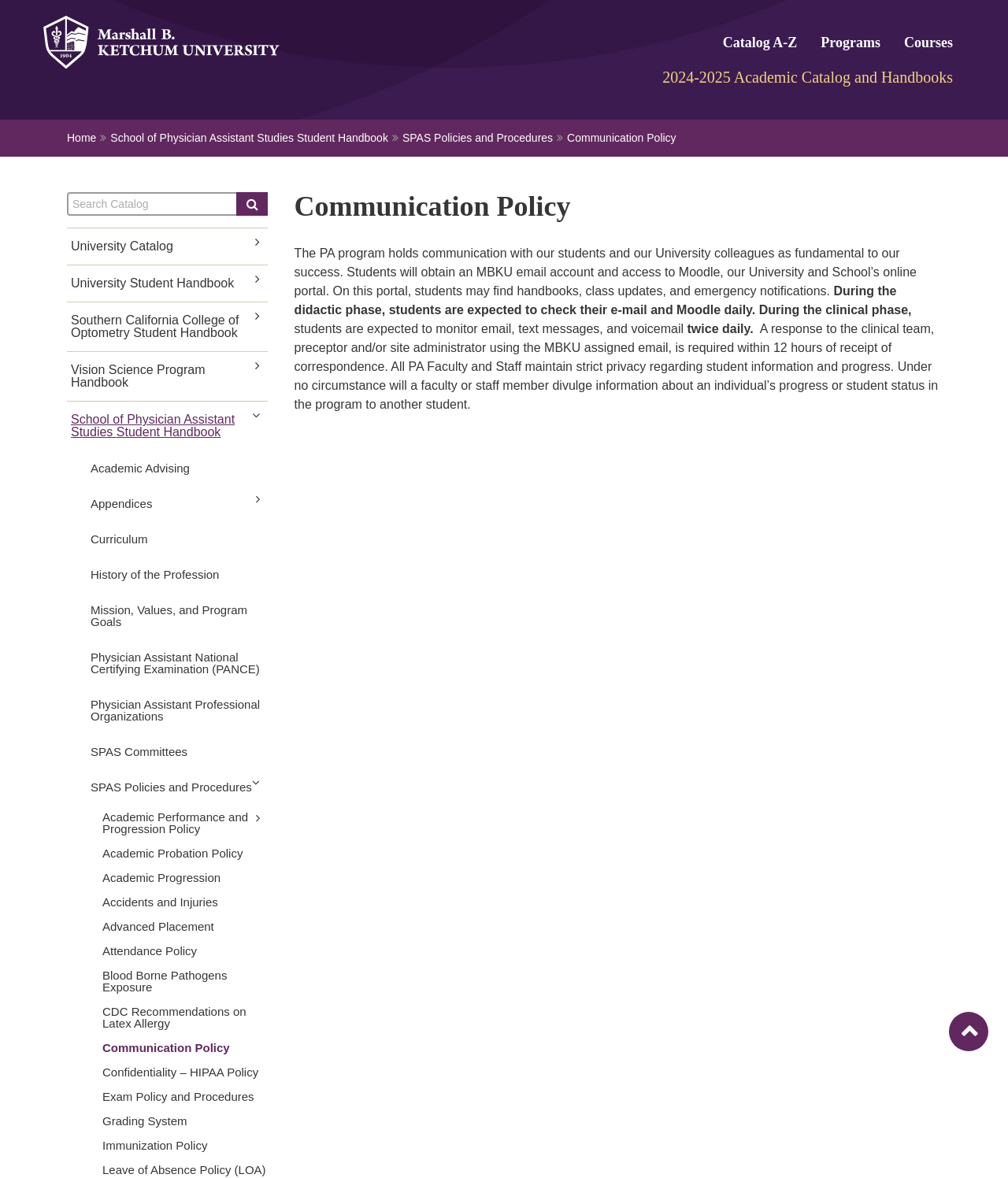Please identify the bounding box coordinates of the clickable area that will fulfill the following instruction: "View Communication Policy". The coordinates should be in the format of four float numbers between 0 and 1, i.e., [left, top, right, bottom].

[0.102, 0.879, 0.266, 0.9]